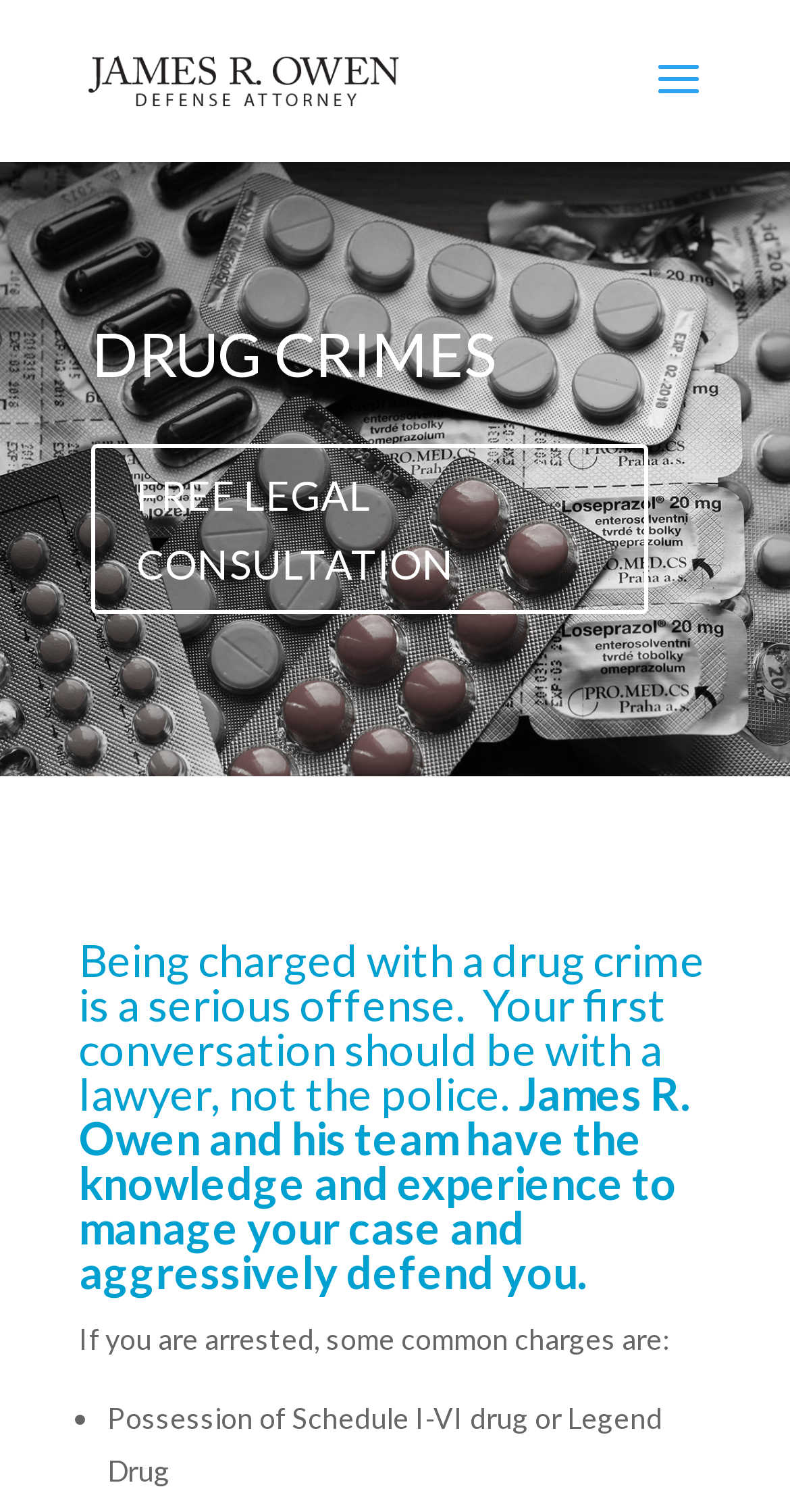Given the element description FREE LEGAL CONSULTATION, identify the bounding box coordinates for the UI element on the webpage screenshot. The format should be (top-left x, top-left y, bottom-right x, bottom-right y), with values between 0 and 1.

[0.116, 0.294, 0.82, 0.406]